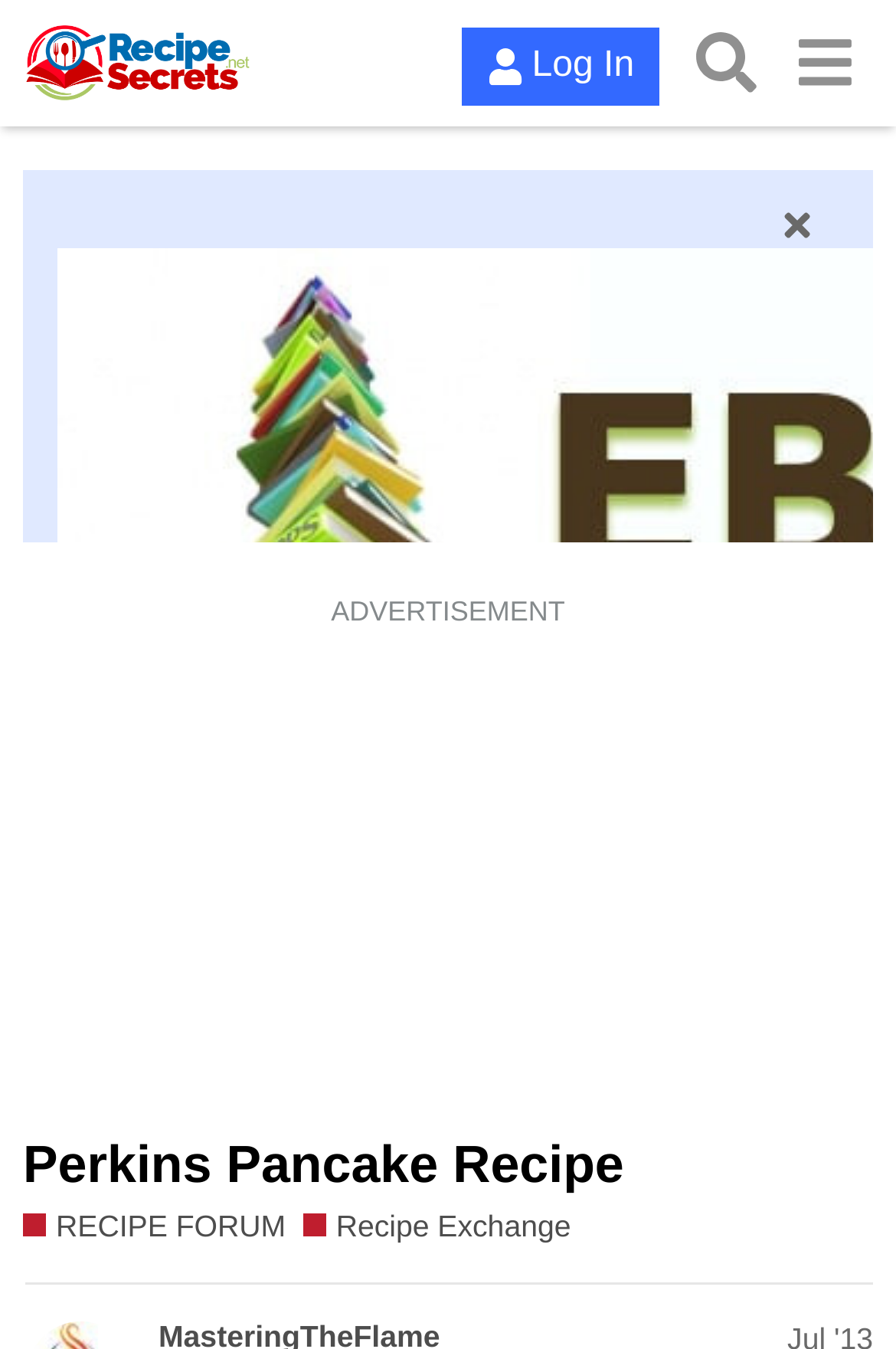What is the name of the recipe being featured?
Look at the screenshot and provide an in-depth answer.

I found the answer by looking at the heading element with the text 'Perkins Pancake Recipe'. This heading element is a child of the root element, which suggests that it is the main title of the recipe being featured.